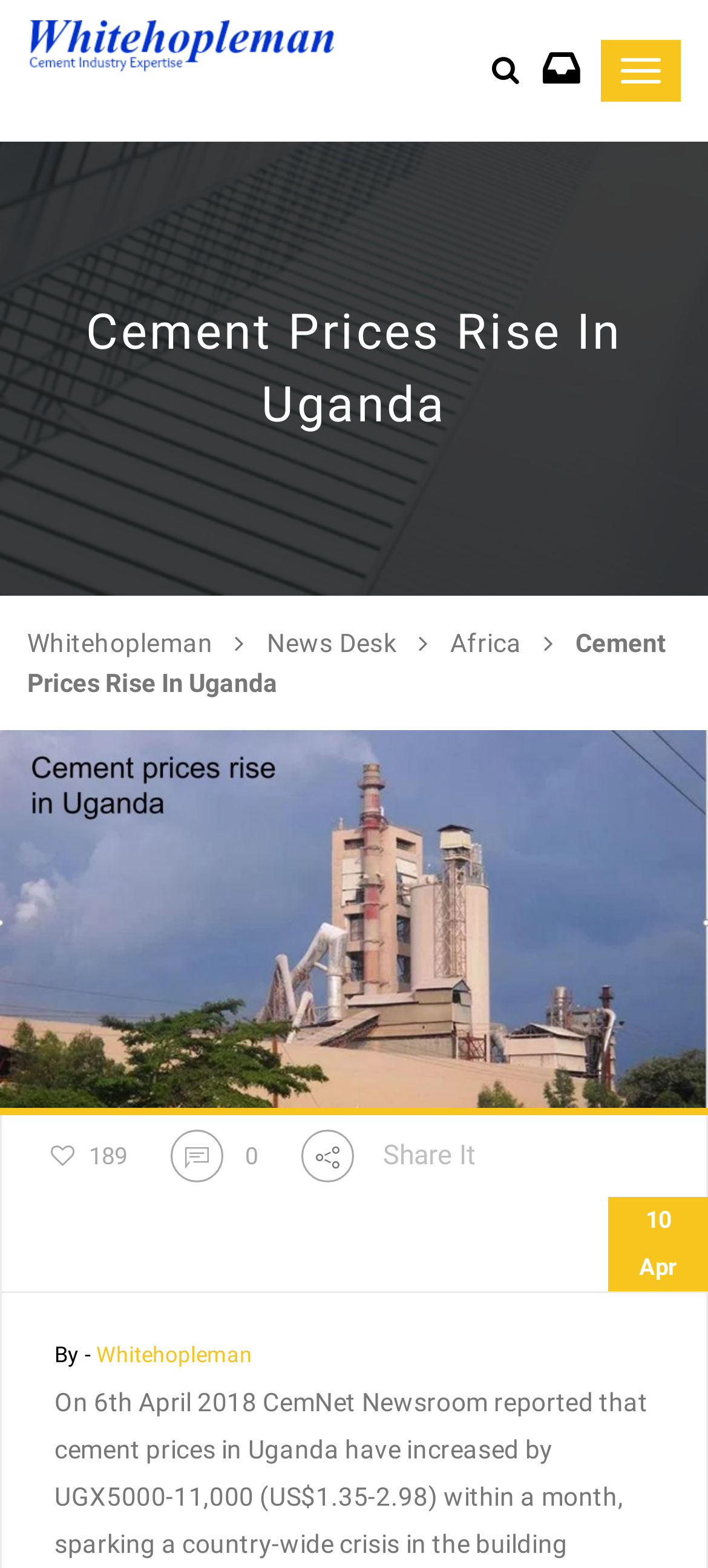Determine the bounding box coordinates (top-left x, top-left y, bottom-right x, bottom-right y) of the UI element described in the following text: name="s" placeholder="Enter your search term..."

[0.672, 0.094, 0.733, 0.108]